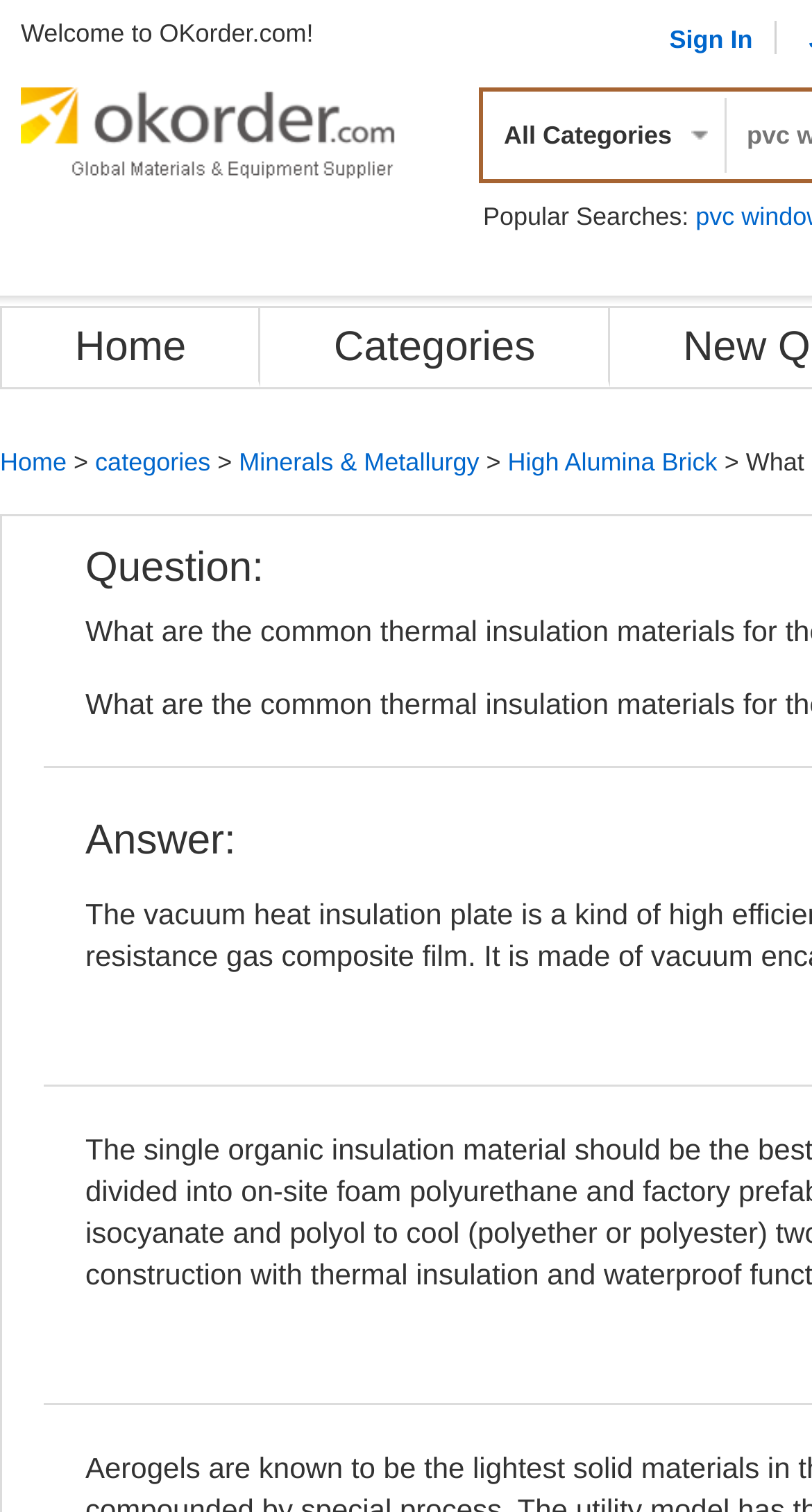Offer a detailed explanation of the webpage layout and contents.

The webpage appears to be a question-and-answer forum, specifically focused on construction materials and equipment. At the top-left corner, there is a welcome message "Welcome to OKorder.com!" followed by a "Sign In" link at the top-right corner. 

Below the welcome message, there is a horizontal menu with links to "OKorder Construction Materials & Equipment answers", "Home", and "Categories". The "OKorder Construction Materials & Equipment answers" link is accompanied by an image. 

To the right of the menu, there is a section labeled "Popular Searches:". 

Further down, there is a vertical menu on the left side, with links to "Home", "Categories", "Minerals & Metallurgy", and "High Alumina Brick". 

The main content of the page appears to be a question, labeled as "Question:", which is located below the vertical menu. The question being asked is "What are the common thermal insulation materials for thermal conductivity?"